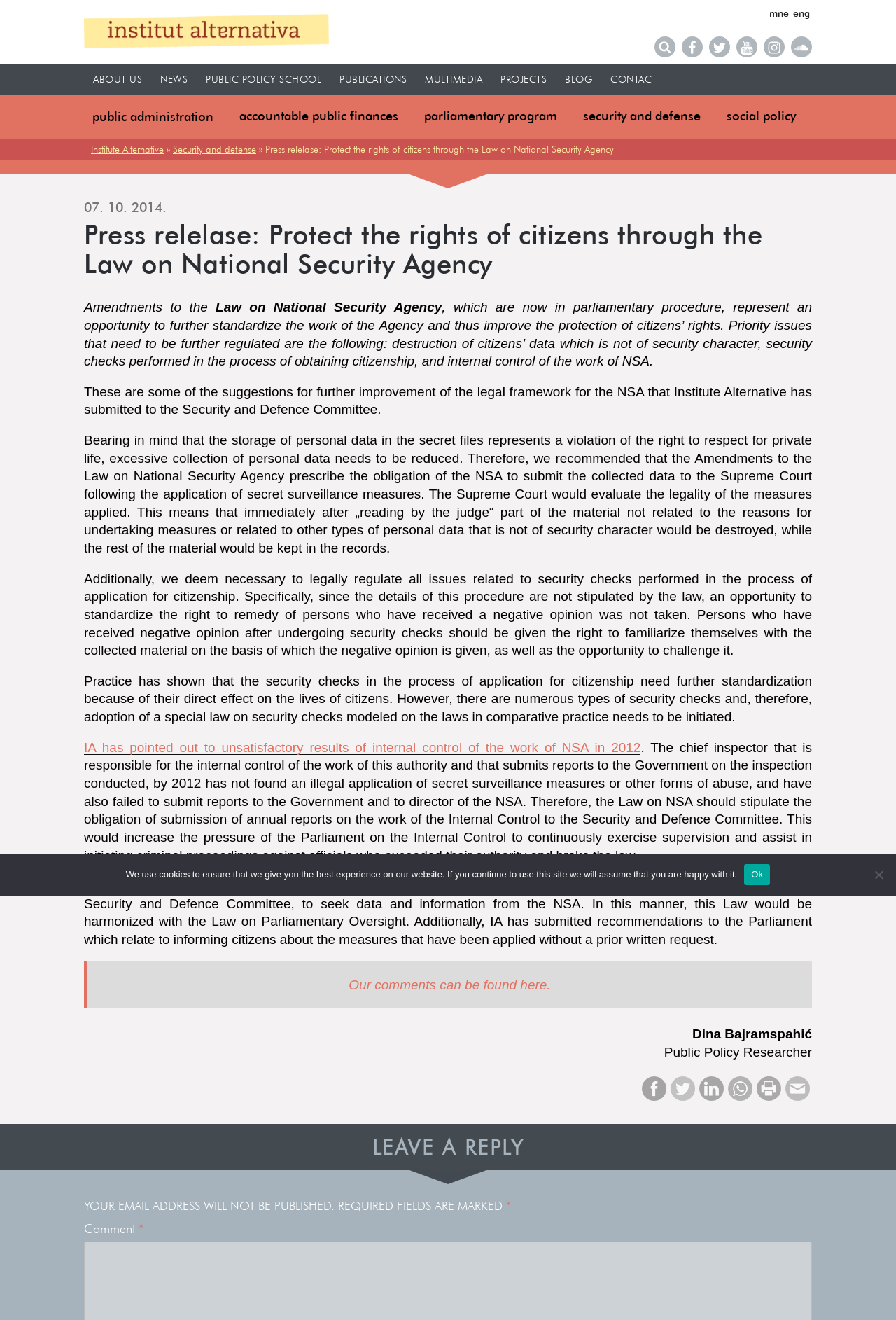Provide a brief response in the form of a single word or phrase:
What is the topic of the press release?

Law on National Security Agency